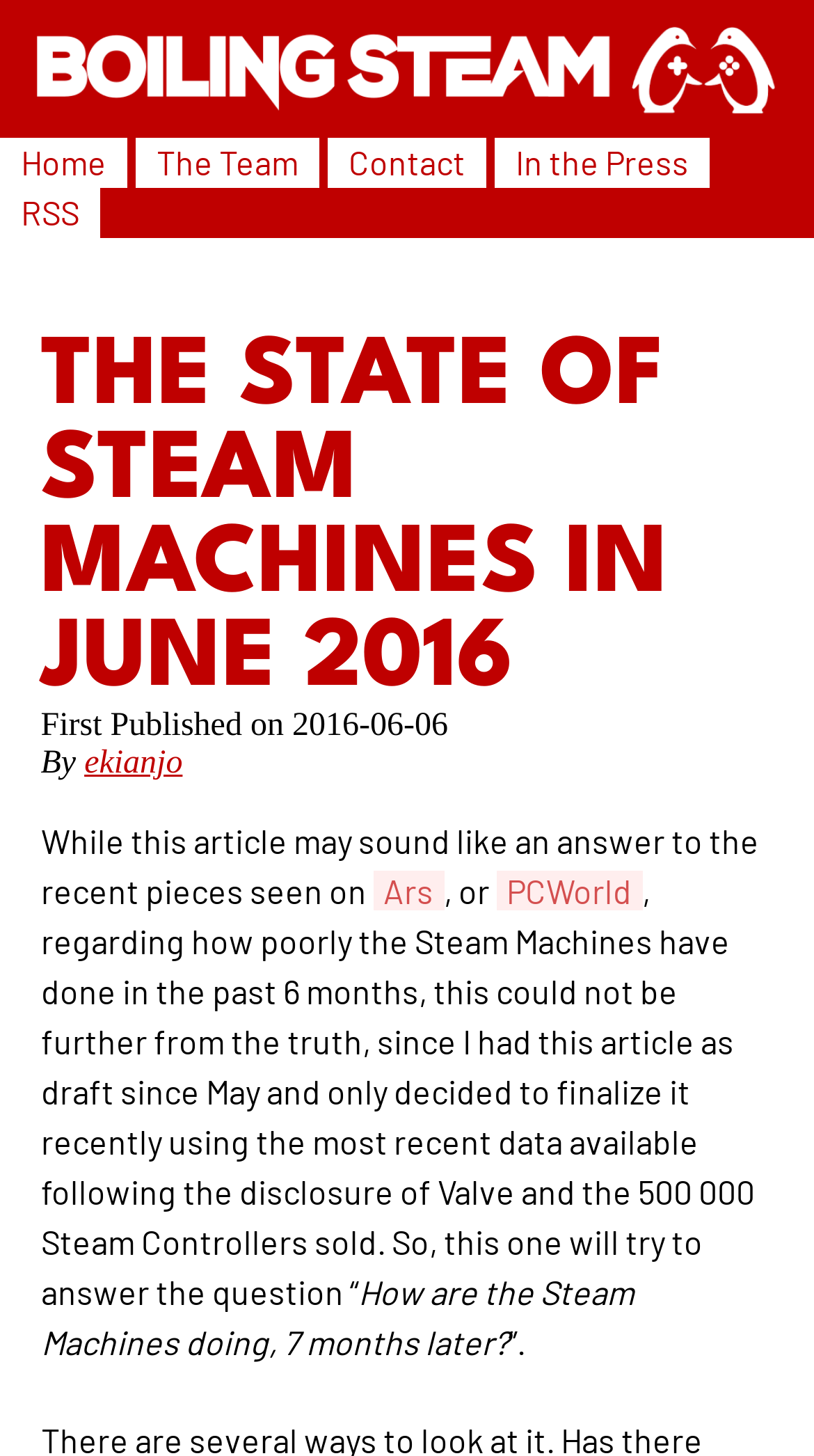What is the topic of the article?
Provide a concise answer using a single word or phrase based on the image.

Steam Machines